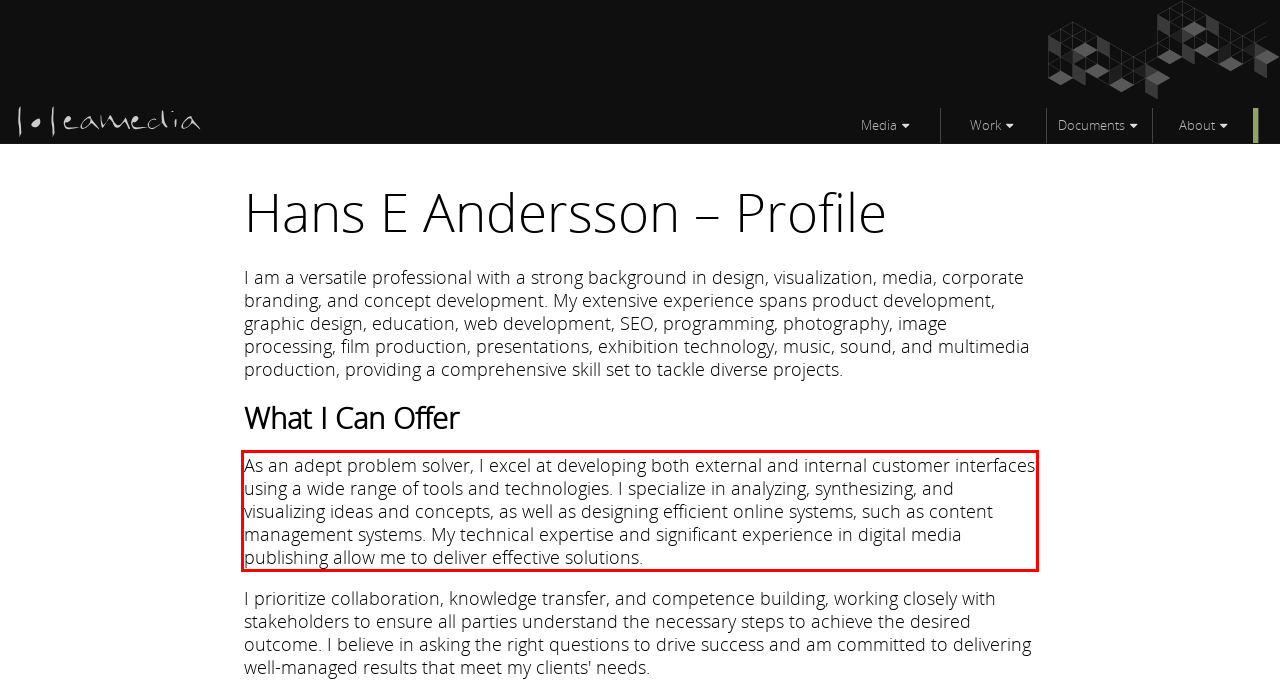Using OCR, extract the text content found within the red bounding box in the given webpage screenshot.

As an adept problem solver, I excel at developing both external and internal customer interfaces using a wide range of tools and technologies. I specialize in analyzing, synthesizing, and visualizing ideas and concepts, as well as designing efficient online systems, such as content management systems. My technical expertise and significant experience in digital media publishing allow me to deliver effective solutions.